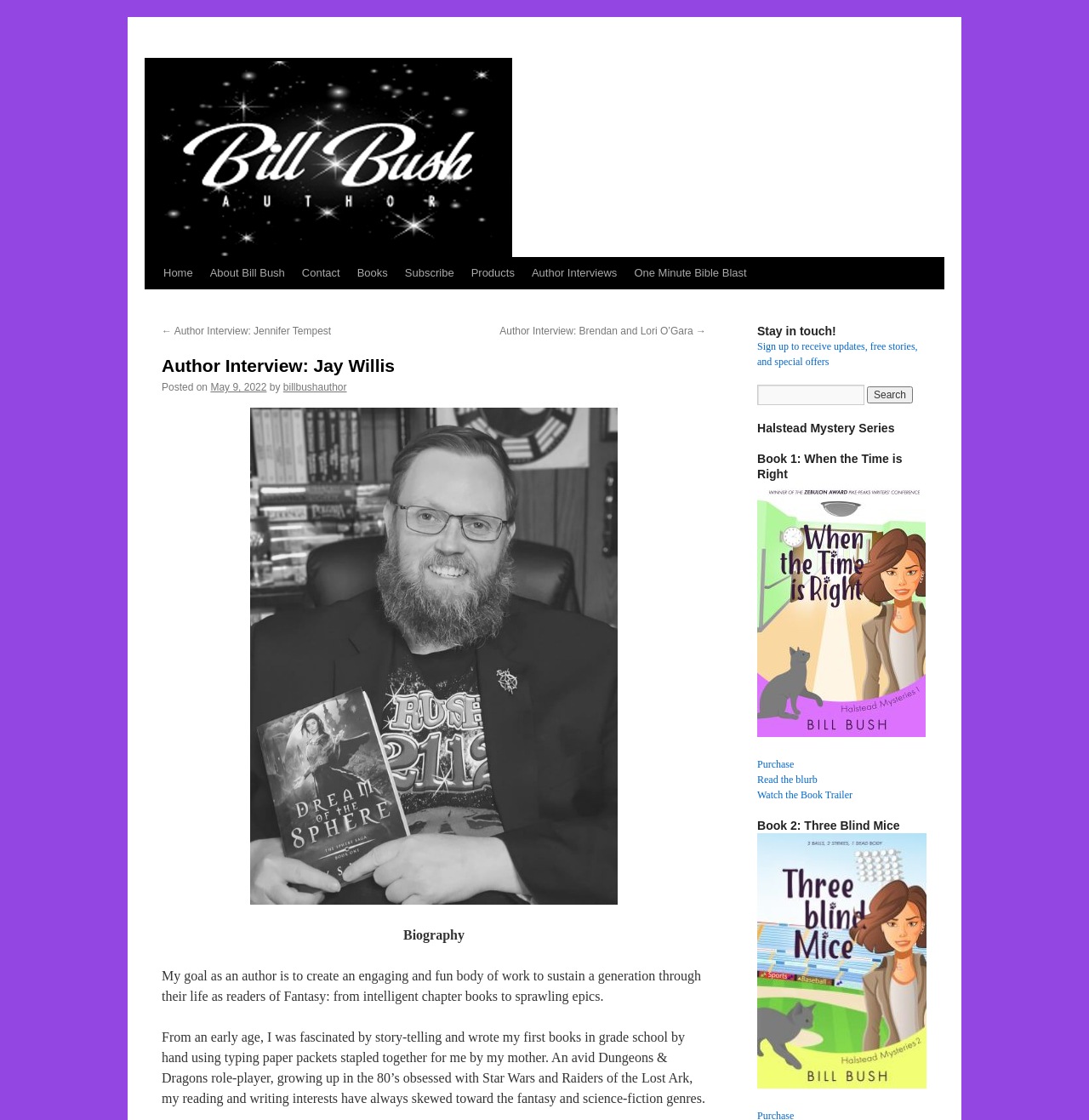What is the author's goal?
Answer briefly with a single word or phrase based on the image.

Create engaging fantasy works